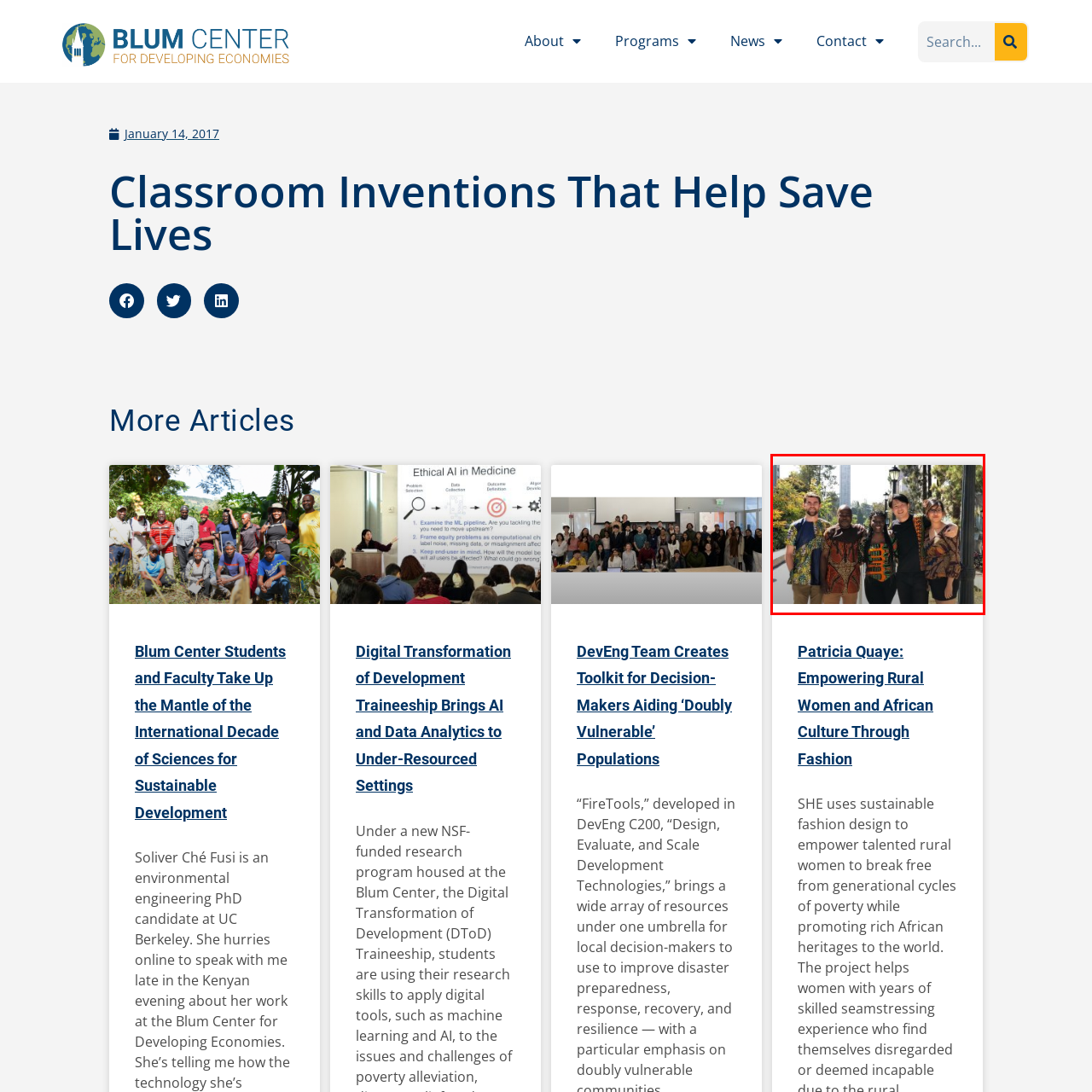Craft a detailed explanation of the image surrounded by the red outline.

A vibrant group photo featuring members of the MDevEng community, showcasing their commitment to cultural representation. The individuals are dressed in colorful, traditional clothing that highlights African heritage, standing together in an outdoor setting enriched by greenery and urban architecture in the background. This image captures a moment of unity and pride, reflecting their work in community engagement and sustainable development efforts. The confidence and joy on their faces convey a strong message of collaboration and shared values within the context of their mission.